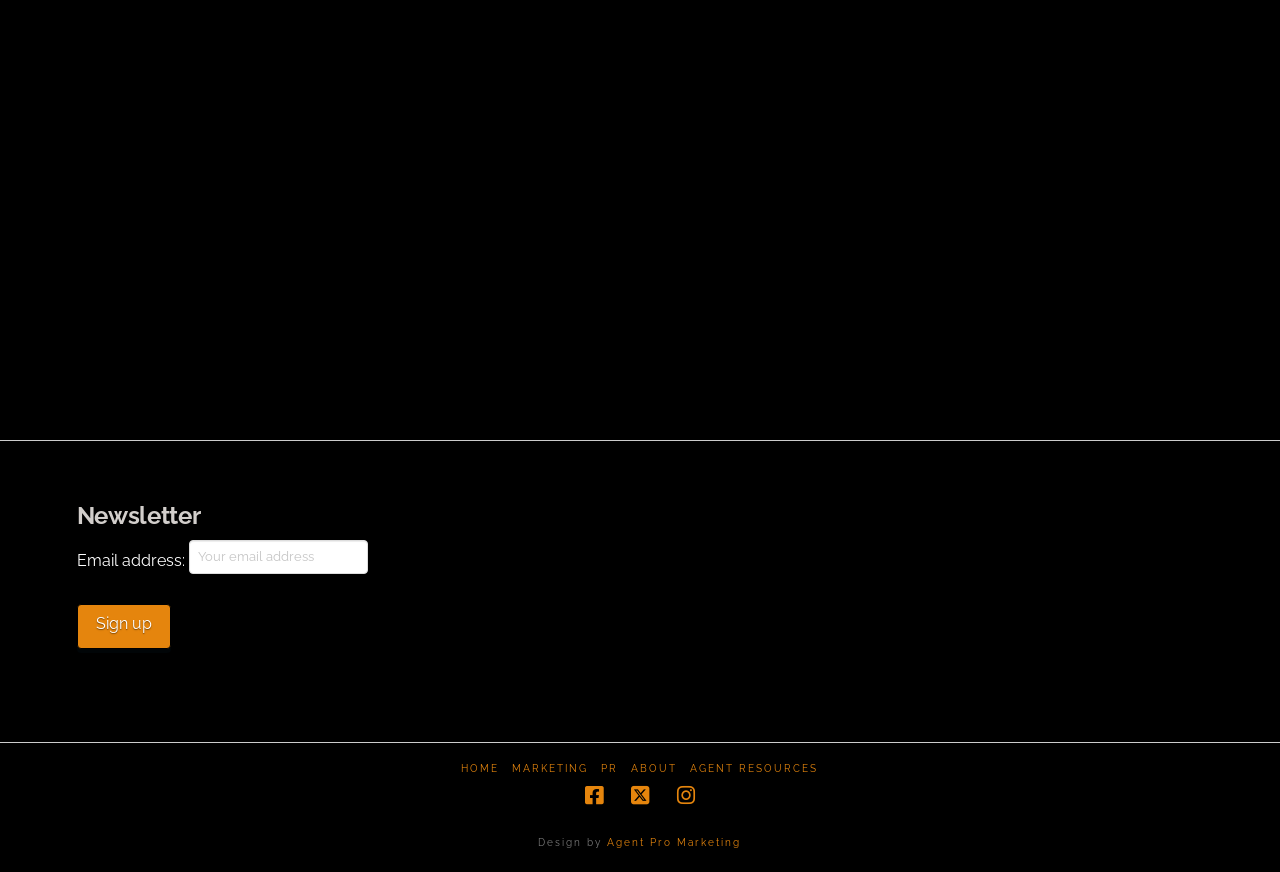Identify the bounding box coordinates of the section that should be clicked to achieve the task described: "View the 'Recent Posts'".

None